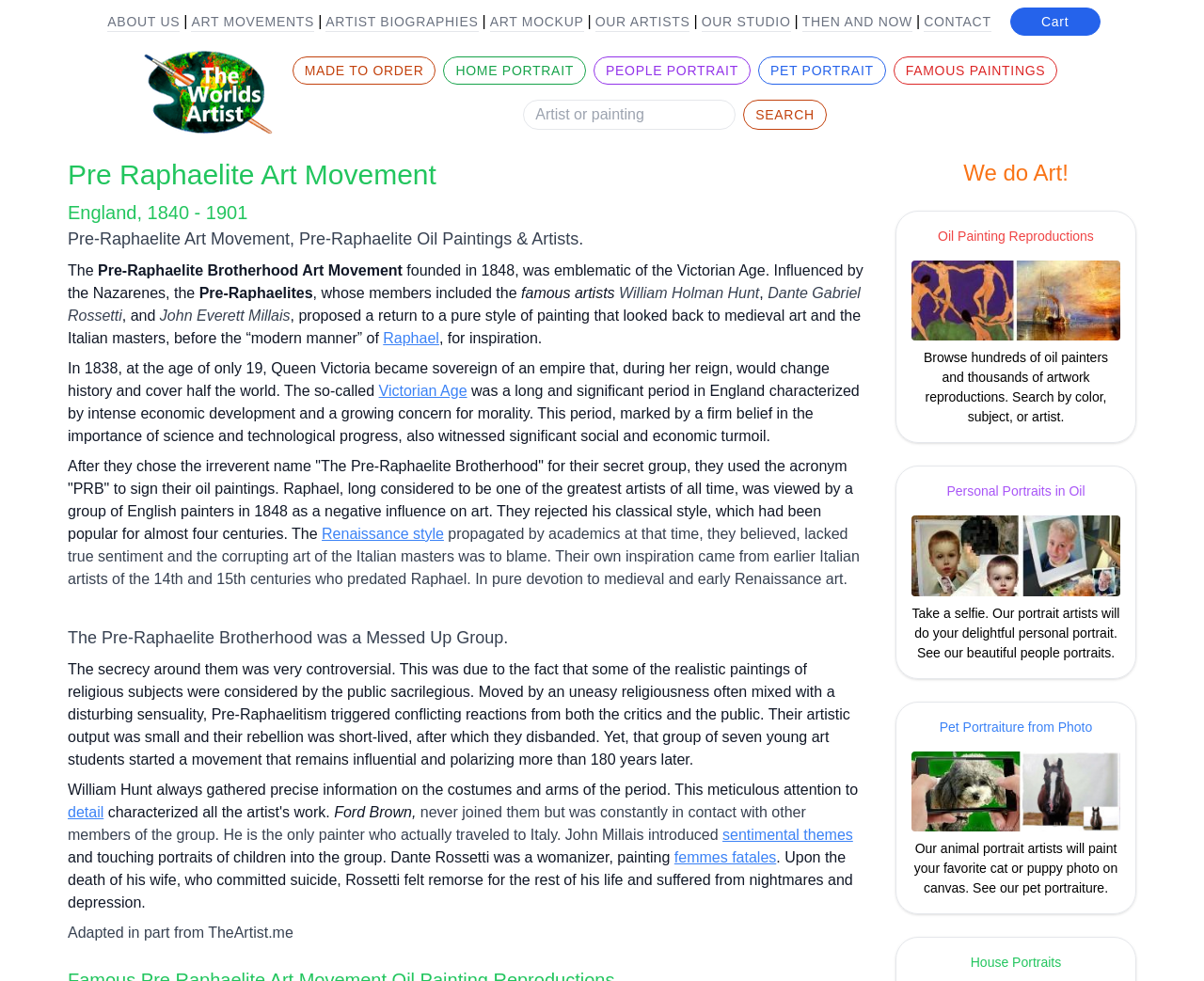Identify the bounding box coordinates for the UI element described by the following text: "Famous Paintings". Provide the coordinates as four float numbers between 0 and 1, in the format [left, top, right, bottom].

[0.742, 0.058, 0.878, 0.086]